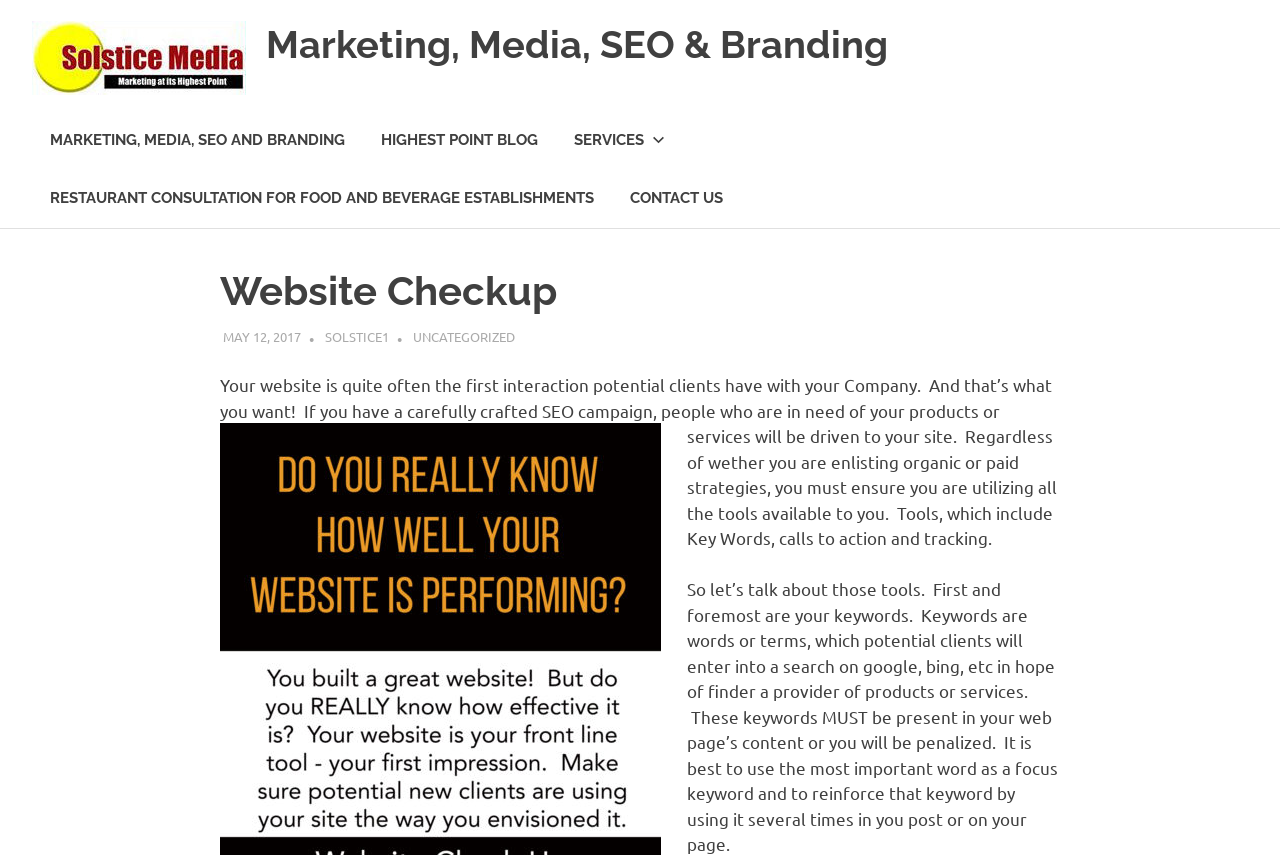Find the bounding box coordinates of the element you need to click on to perform this action: 'Visit the 'HIGHEST POINT BLOG''. The coordinates should be represented by four float values between 0 and 1, in the format [left, top, right, bottom].

[0.284, 0.13, 0.434, 0.198]